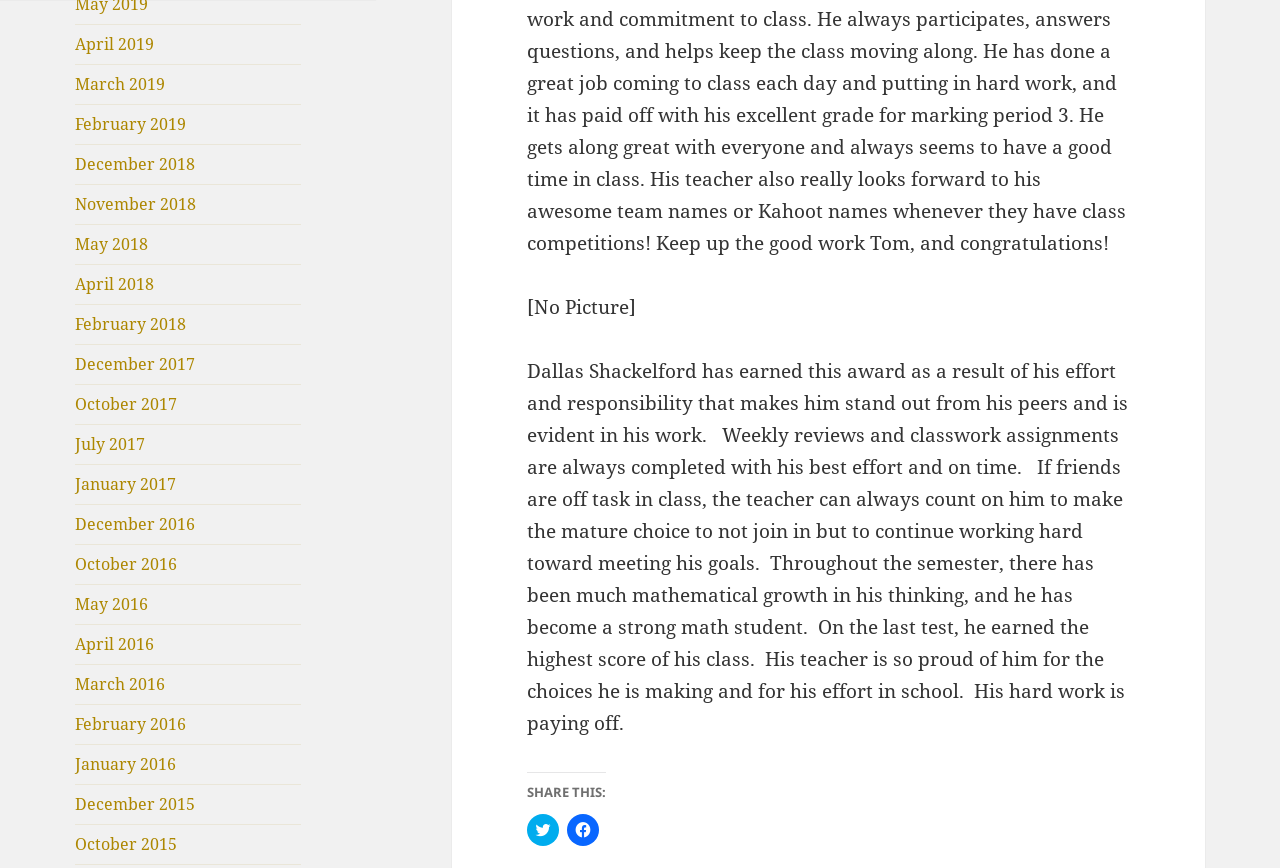Provide a short answer using a single word or phrase for the following question: 
What is the teacher's feeling towards Dallas Shackelford?

Proud